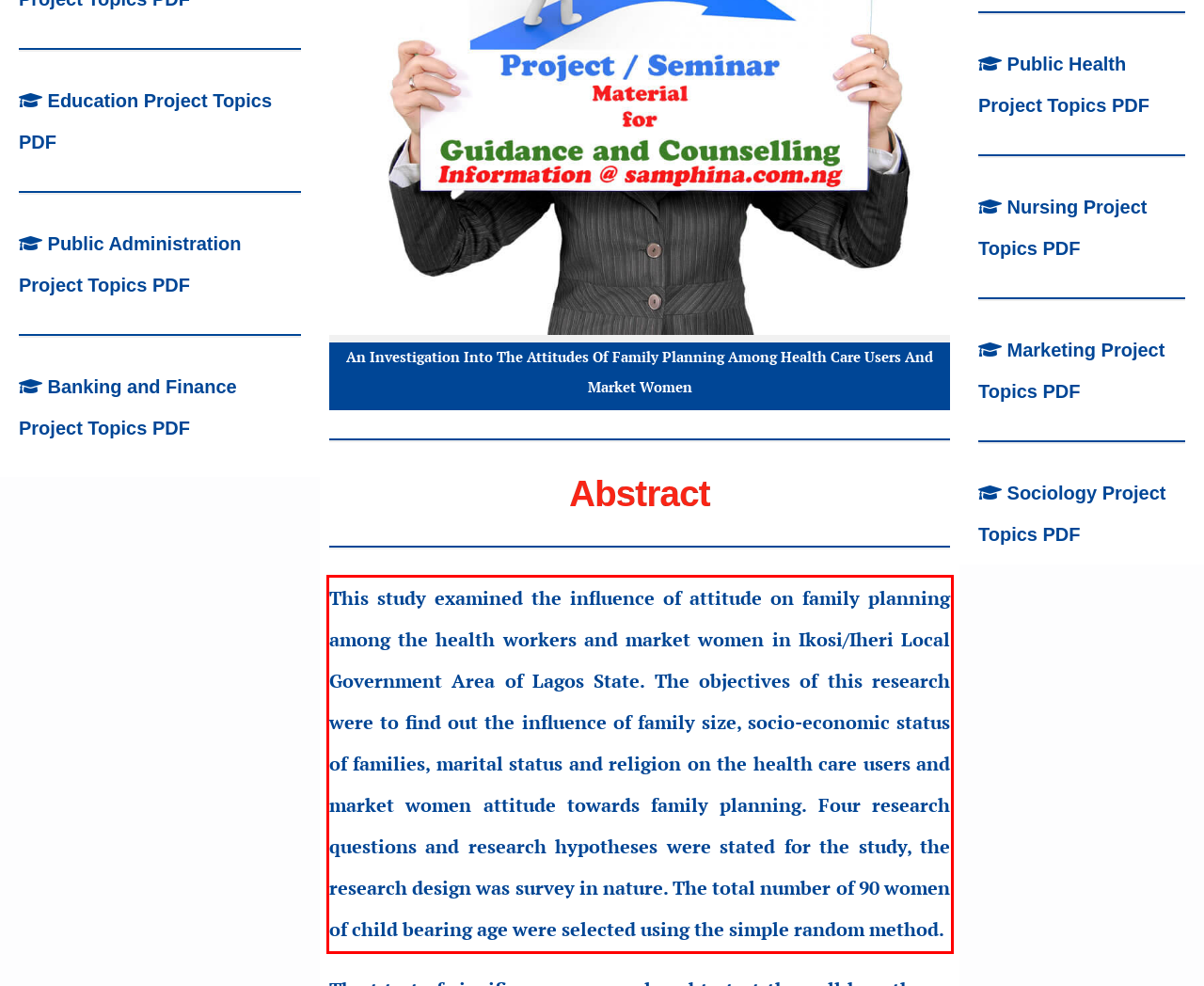Given a screenshot of a webpage, locate the red bounding box and extract the text it encloses.

This study examined the influence of attitude on family planning among the health workers and market women in Ikosi/Iheri Local Government Area of Lagos State. The objectives of this research were to find out the influence of family size, socio-economic status of families, marital status and religion on the health care users and market women attitude towards family planning. Four research questions and research hypotheses were stated for the study, the research design was survey in nature. The total number of 90 women of child bearing age were selected using the simple random method.